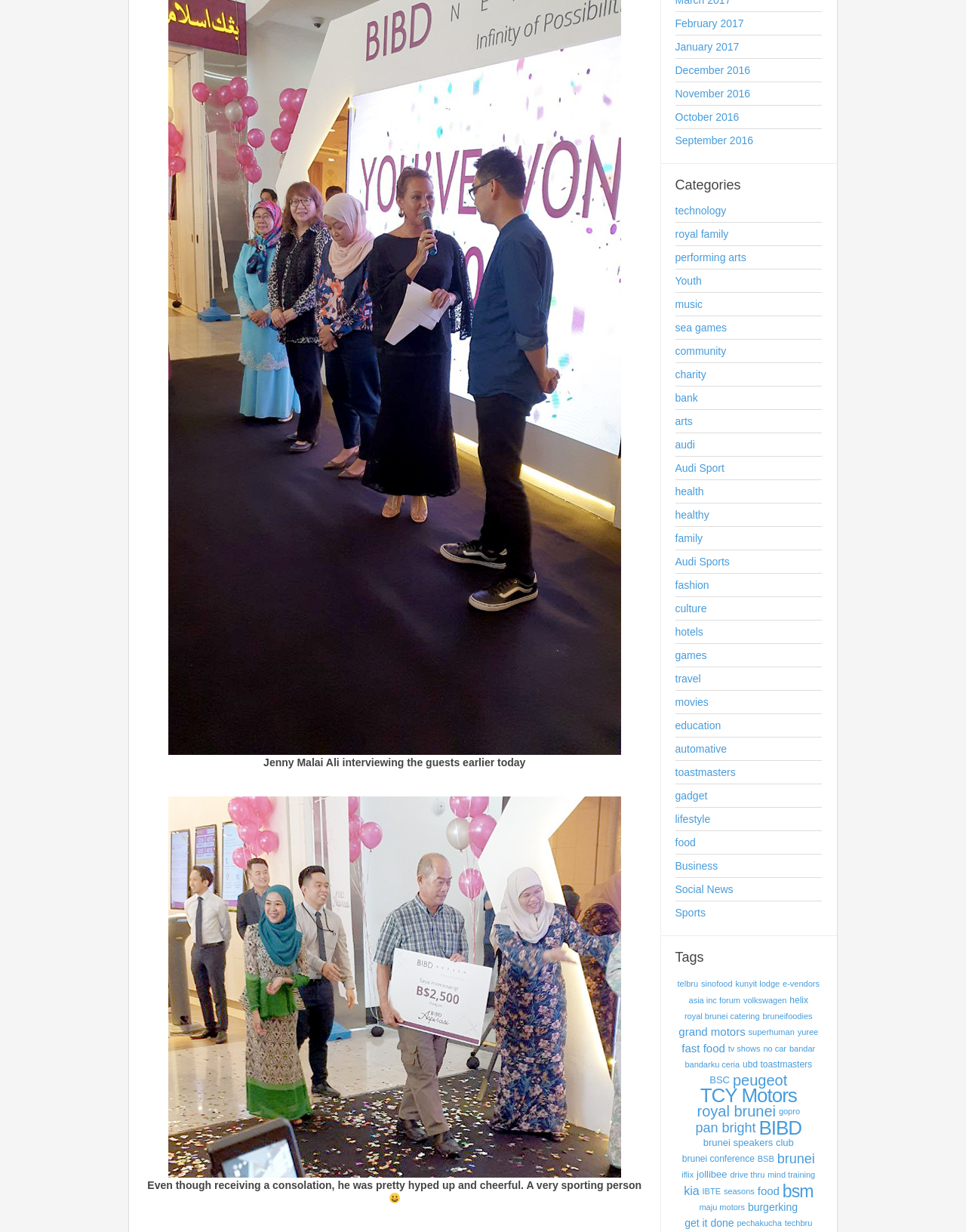Locate the bounding box coordinates of the element's region that should be clicked to carry out the following instruction: "Click on the 'February 2017' link". The coordinates need to be four float numbers between 0 and 1, i.e., [left, top, right, bottom].

[0.699, 0.013, 0.851, 0.025]